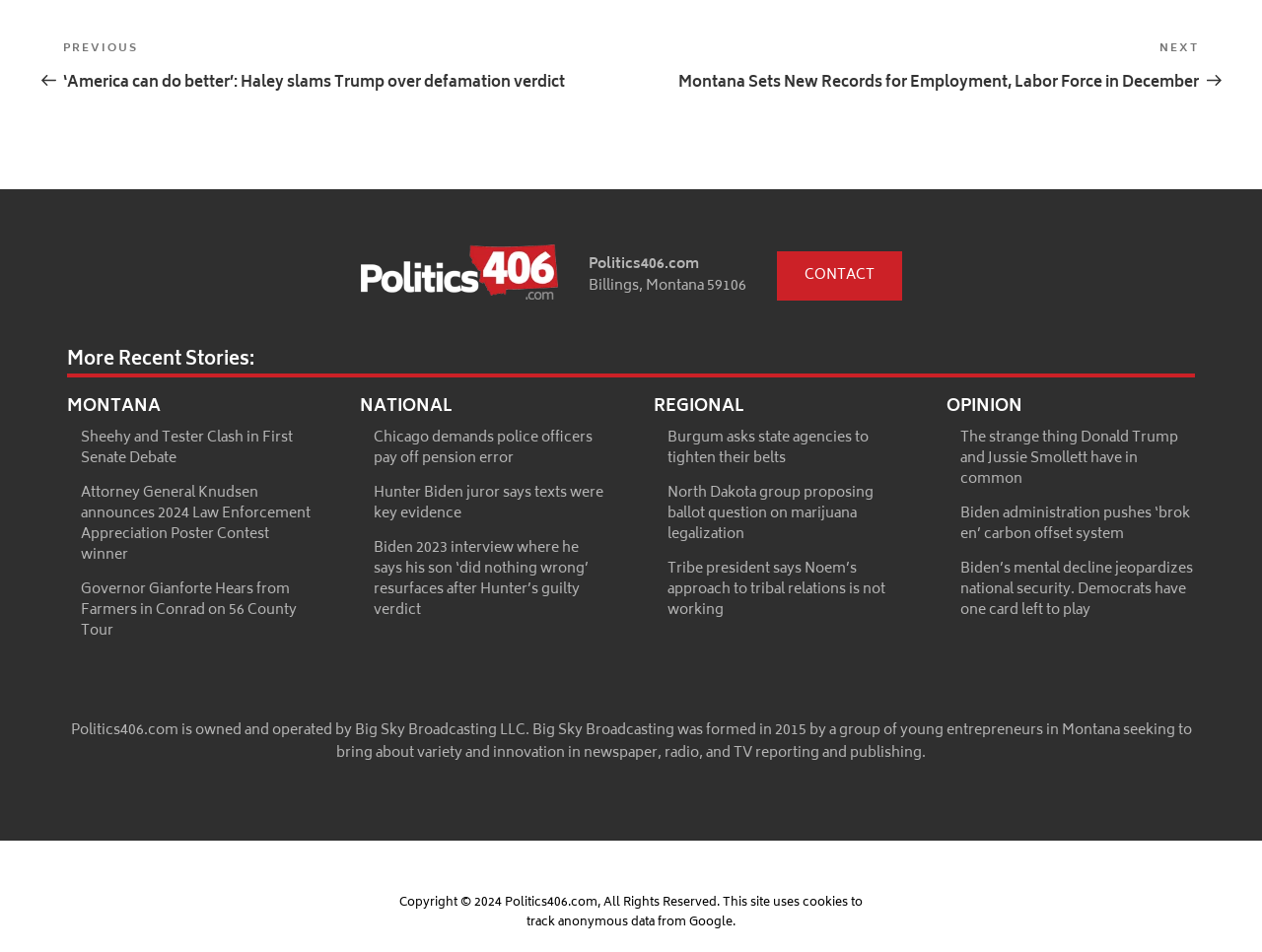Please identify the bounding box coordinates of the clickable area that will allow you to execute the instruction: "Explore 'NATIONAL' news".

[0.285, 0.416, 0.482, 0.44]